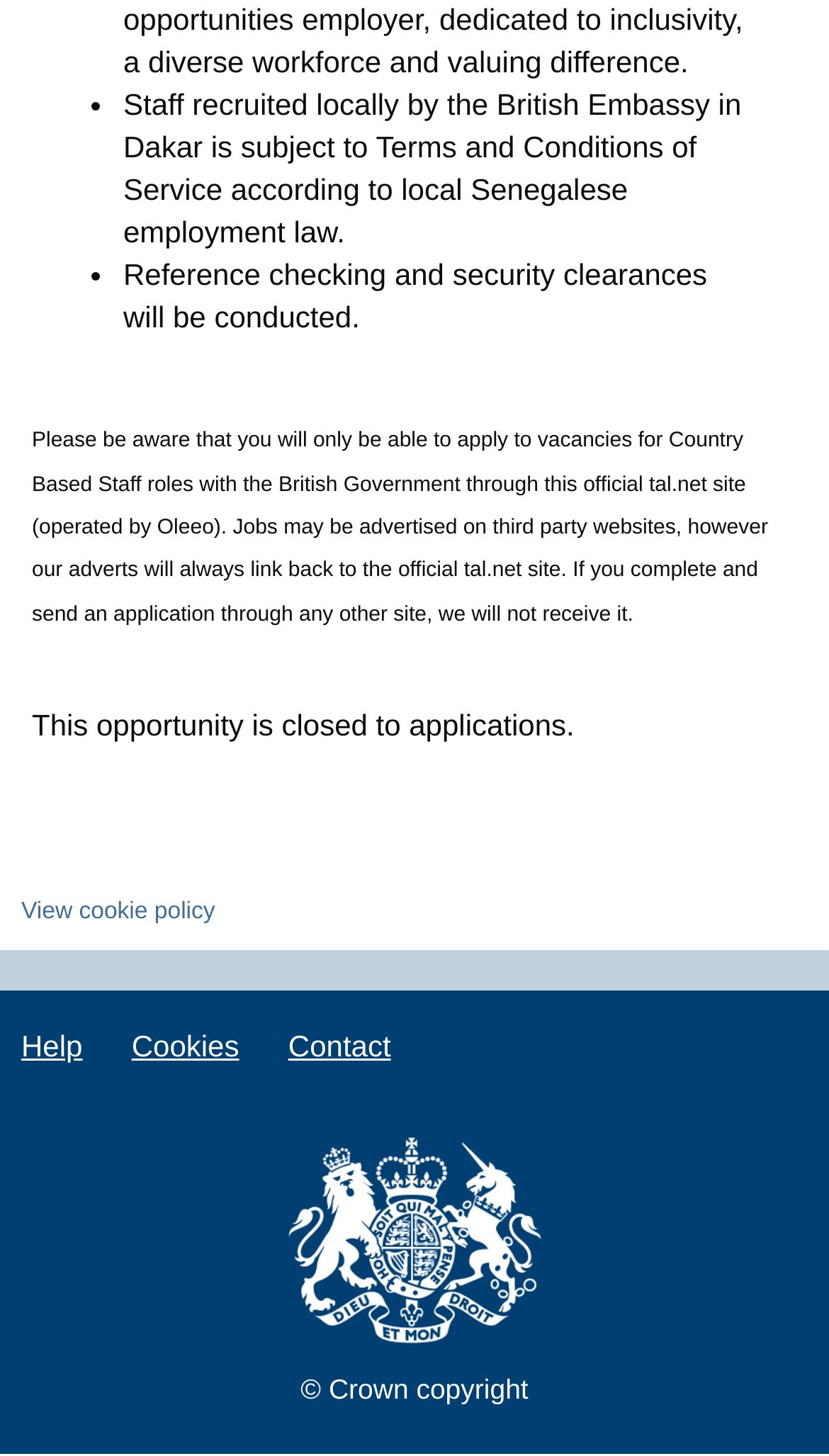Where should job applications be submitted?
Kindly give a detailed and elaborate answer to the question.

According to the text 'Please be aware that you will only be able to apply to vacancies for Country Based Staff roles with the British Government through this official tal.net site (operated by Oleeo).', it is clear that job applications should be submitted through the official tal.net site.